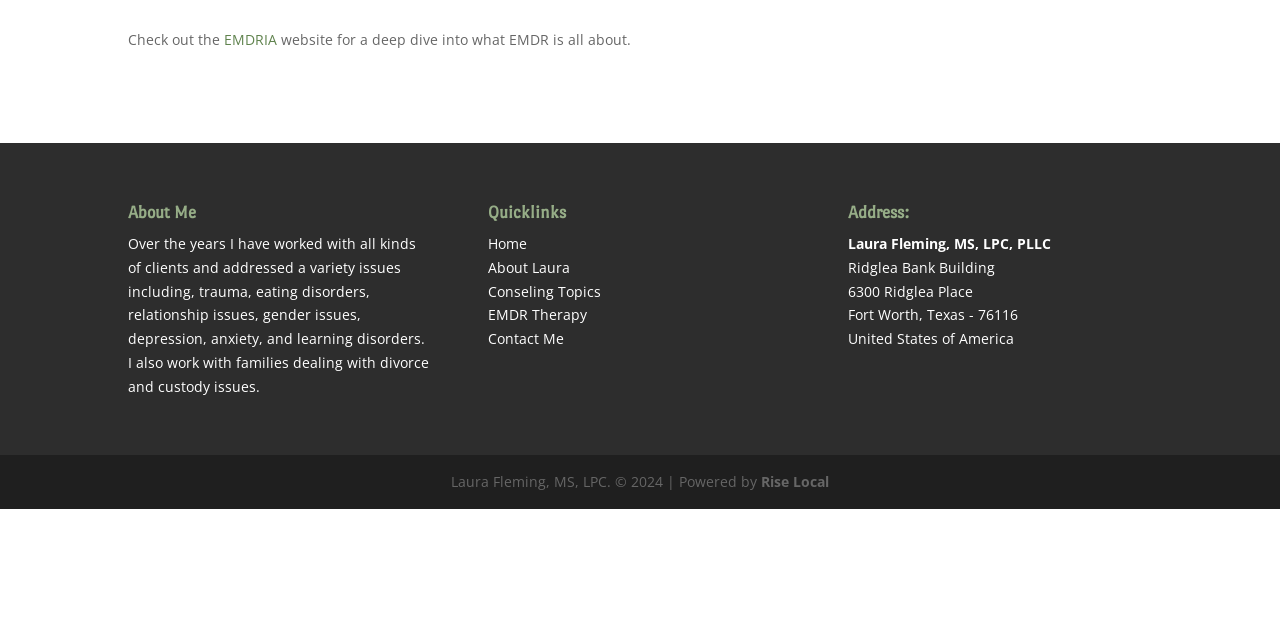Determine the bounding box for the UI element as described: "EMDR Therapy". The coordinates should be represented as four float numbers between 0 and 1, formatted as [left, top, right, bottom].

[0.381, 0.477, 0.459, 0.507]